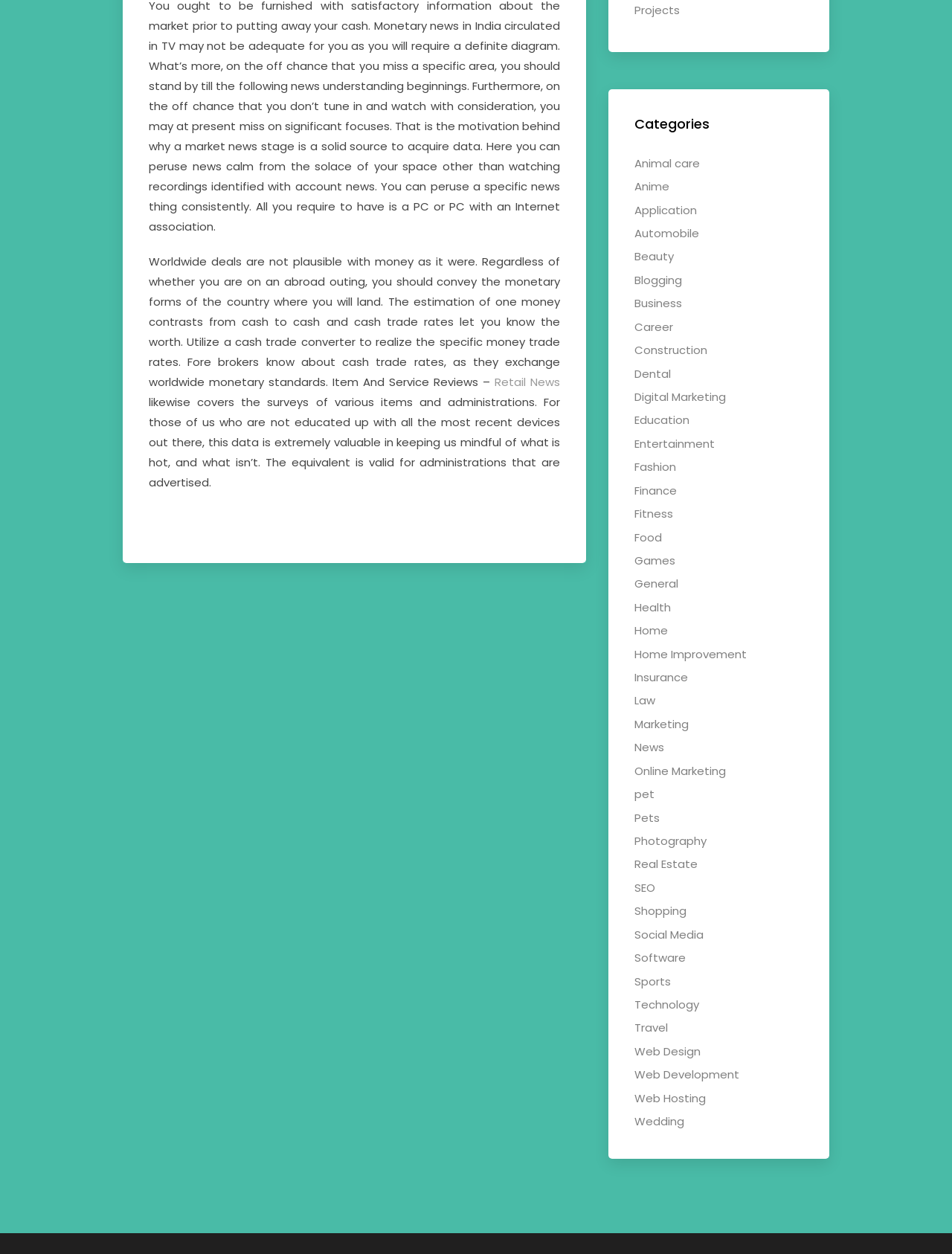Identify the bounding box coordinates of the region that needs to be clicked to carry out this instruction: "Click on Retail News". Provide these coordinates as four float numbers ranging from 0 to 1, i.e., [left, top, right, bottom].

[0.52, 0.298, 0.589, 0.311]